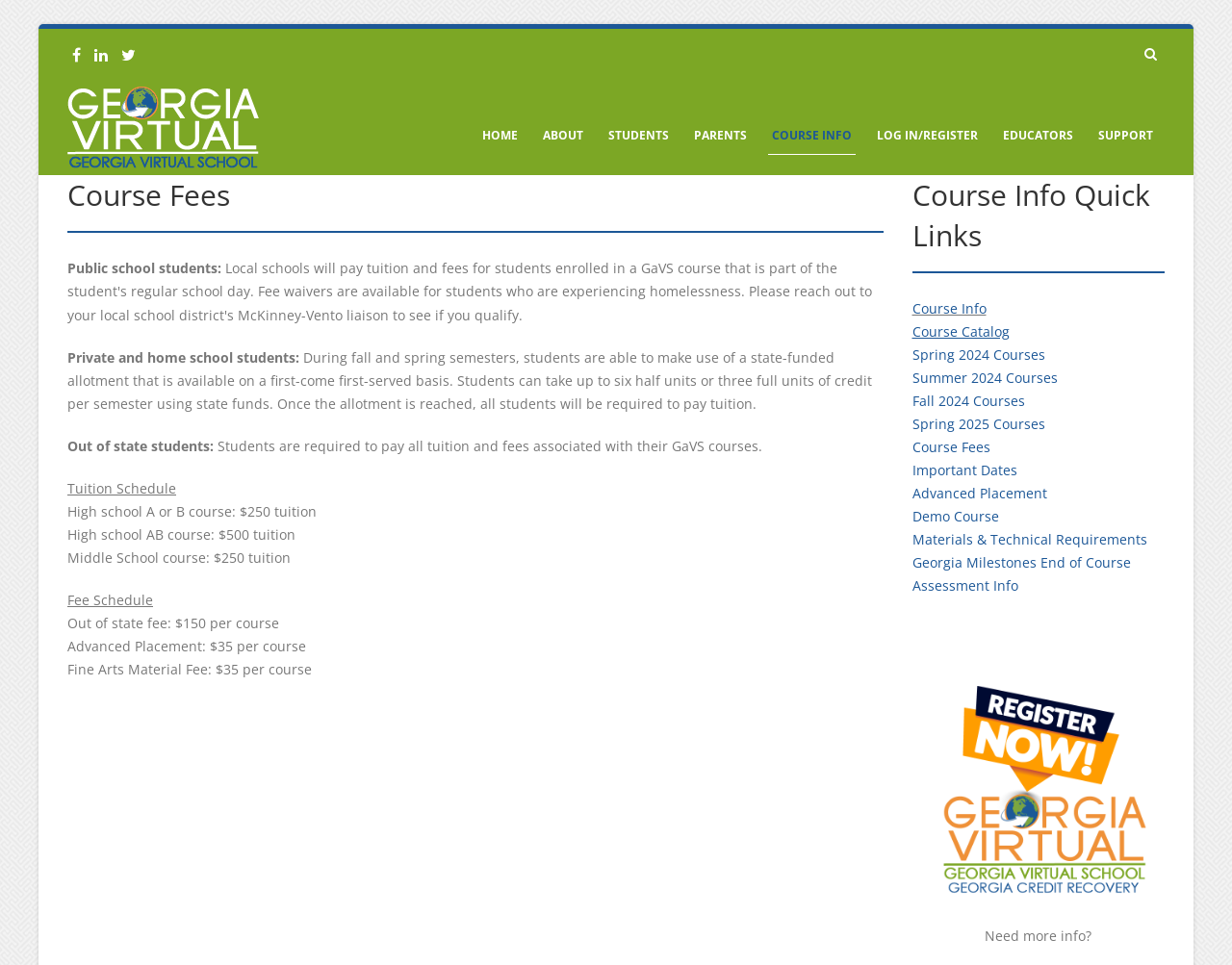Show the bounding box coordinates for the HTML element described as: "title="Linkedin"".

[0.073, 0.047, 0.091, 0.066]